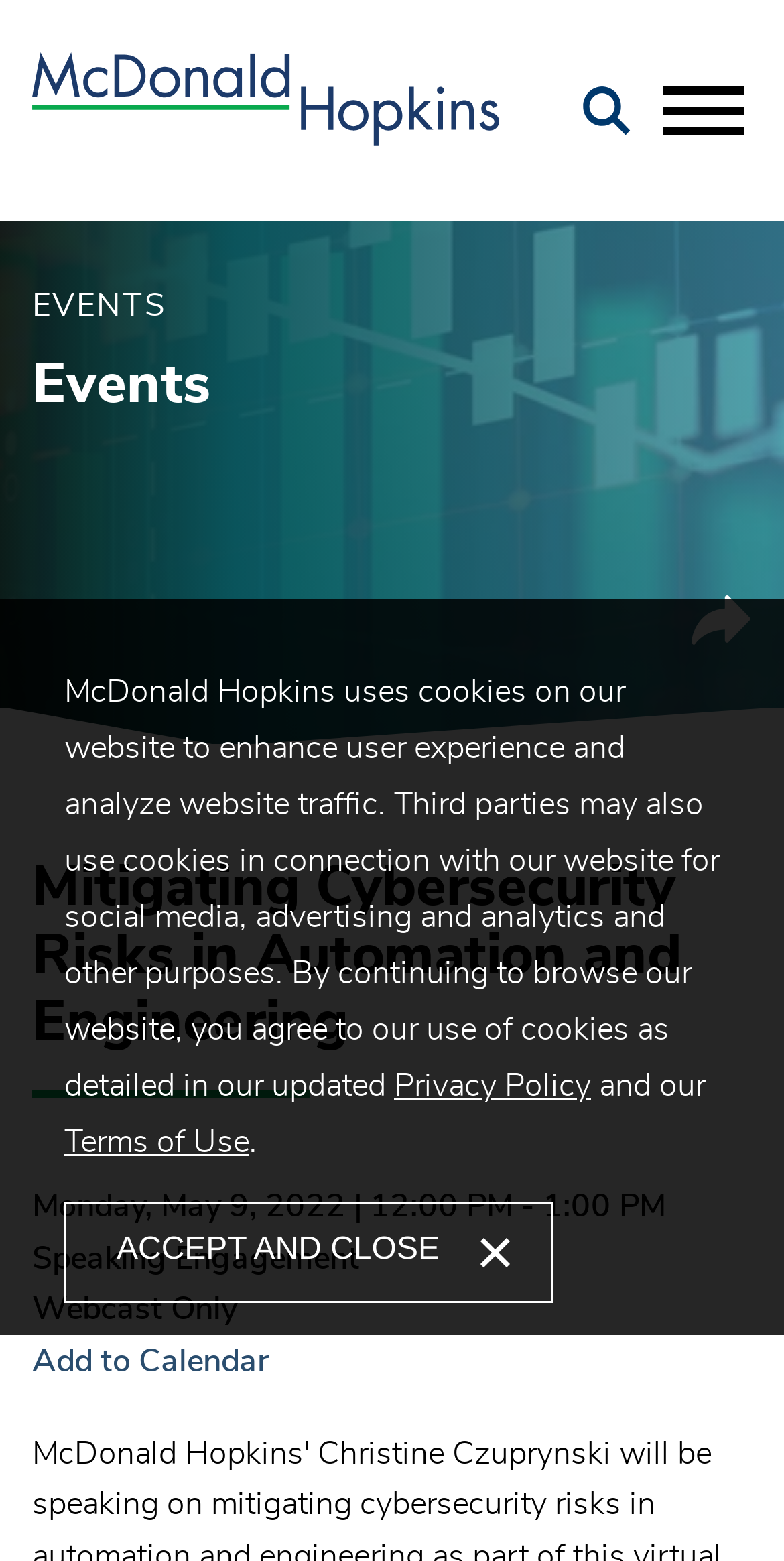Explain the webpage's layout and main content in detail.

The webpage is about "Mitigating Cybersecurity Risks in Automation and Engineering". At the top left, there is a link to "McDonald Hopkins LLC" accompanied by an image of the same name. Below this, there are three links: "Main Content", "Main Menu", and "Search", which is accompanied by an image. 

On the top right, there is a button labeled "Menu" and a search bar with a magnifying glass icon. 

Further down, there are two sections: "EVENTS" and "Events". Below these, there is a button labeled "Share" with an image. 

The main content of the webpage is a heading that matches the title, "Mitigating Cybersecurity Risks in Automation and Engineering". Below this, there is a time element showing the date and time "Monday, May 9, 2022, 12:00 PM - 1:00 PM". 

Following this, there are three lines of text: "Speaking Engagement", "Webcast Only", and a link to "Add to Calendar". 

At the bottom of the page, there is a link to "Jump to Page". 

A pop-up alert dialog is displayed, titled "Cookie Policy", which contains a long paragraph of text explaining the website's cookie policy. The dialog also includes links to "Privacy Policy" and "Terms of Use", as well as a button labeled "Accept and Close".